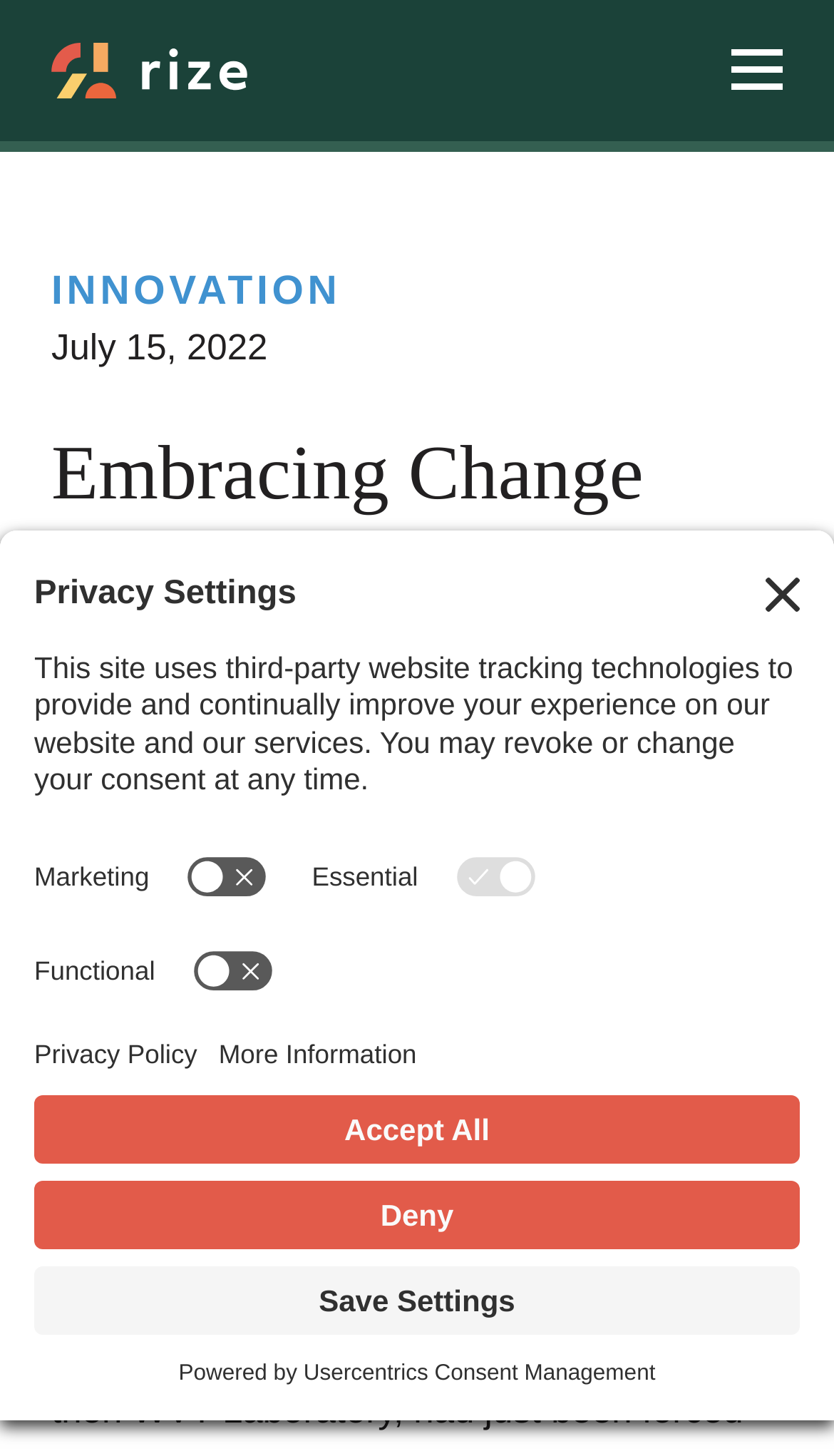How many links are there in the menu?
Look at the image and construct a detailed response to the question.

The menu button is located at the top-right corner of the webpage. When expanded, it reveals 9 links: 'About', 'The Rize Story', 'Careers', 'News & Community', 'Toxicology', 'Clinical Toxicology', 'Client Login', 'COVID', and 'Lab Dash'.